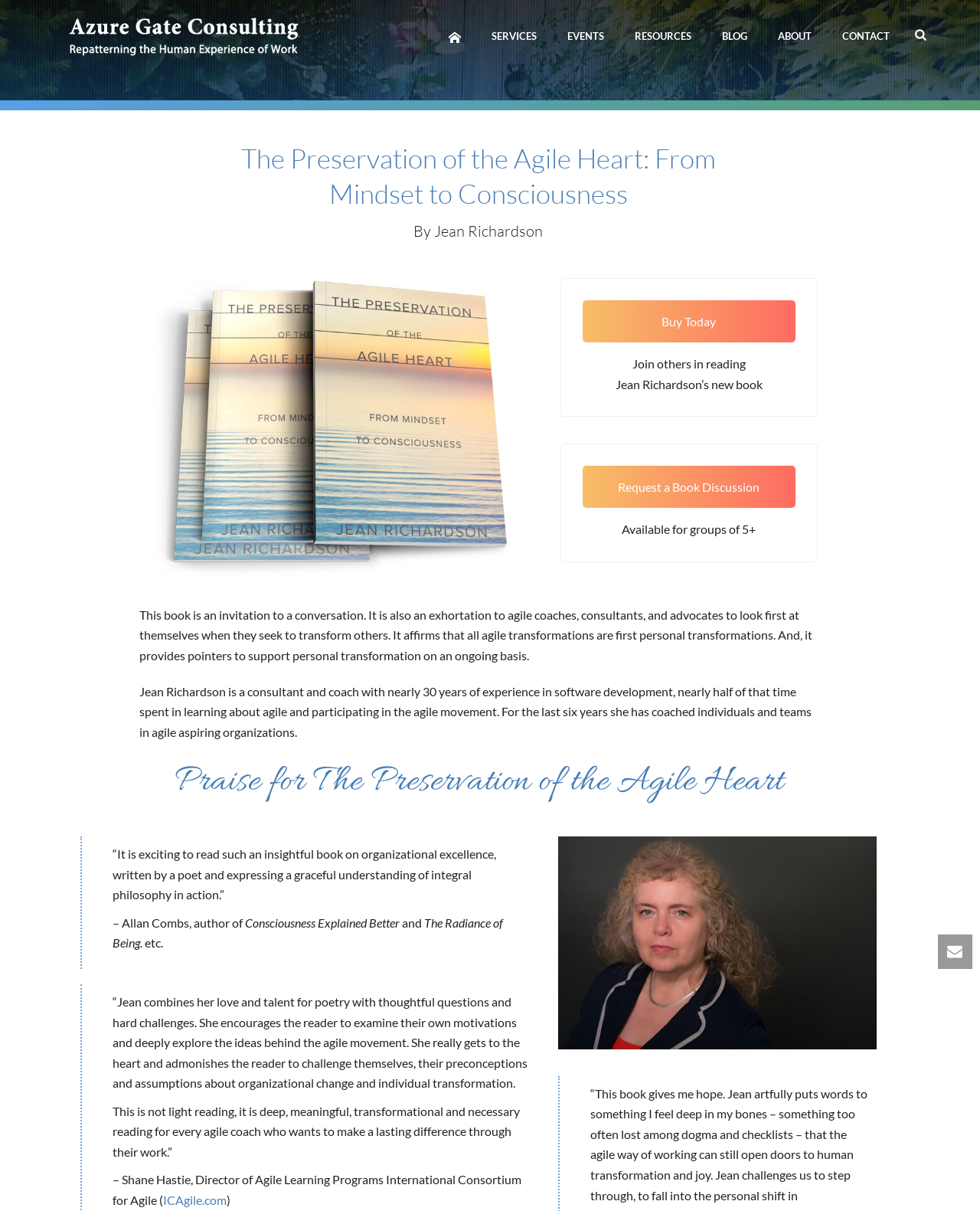Who is the author of the book?
Please provide a single word or phrase in response based on the screenshot.

Jean Richardson